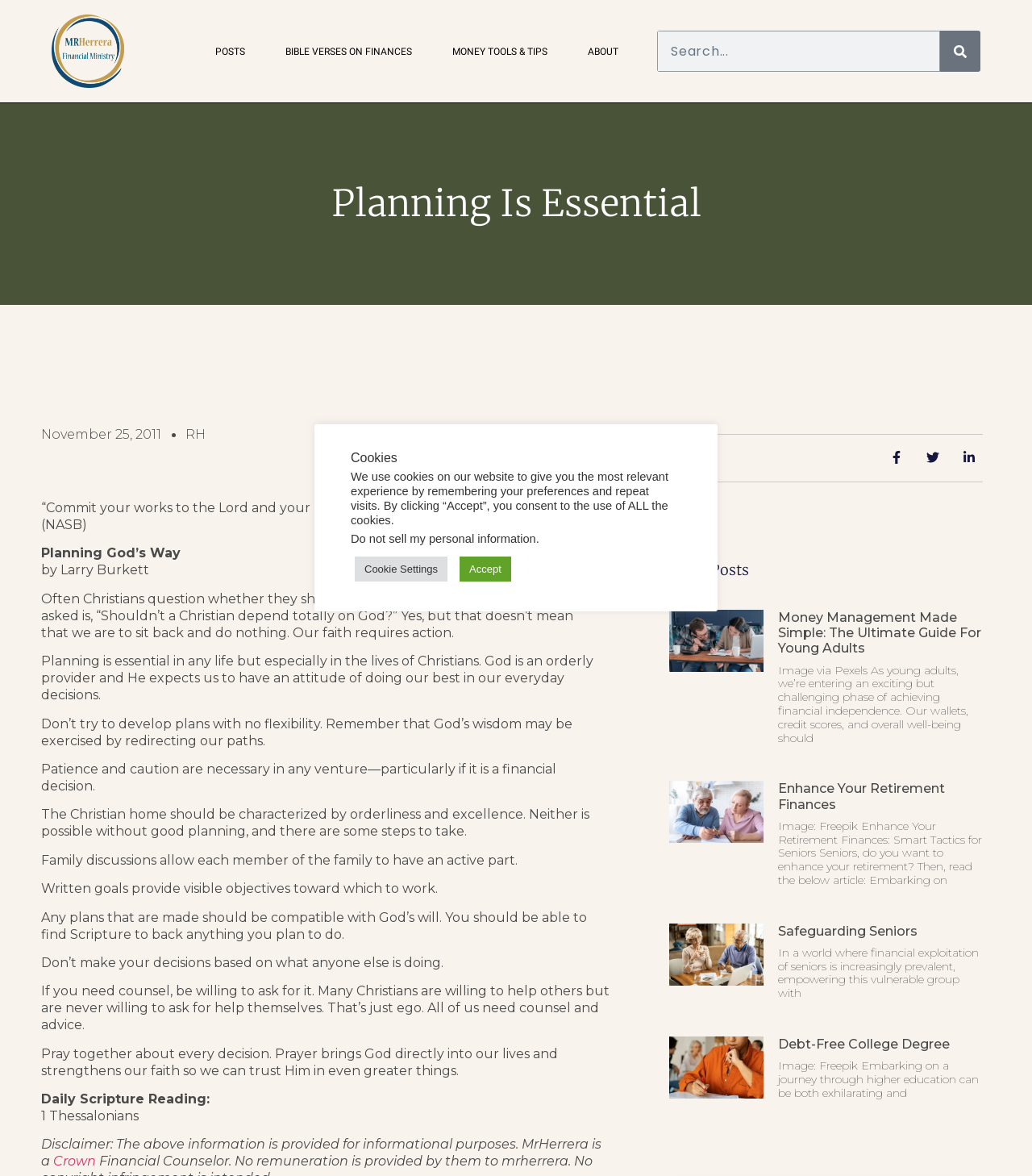Pinpoint the bounding box coordinates of the clickable area necessary to execute the following instruction: "Click the 'Money Management Made Simple: The Ultimate Guide for Young Adults' link". The coordinates should be given as four float numbers between 0 and 1, namely [left, top, right, bottom].

[0.649, 0.519, 0.74, 0.64]